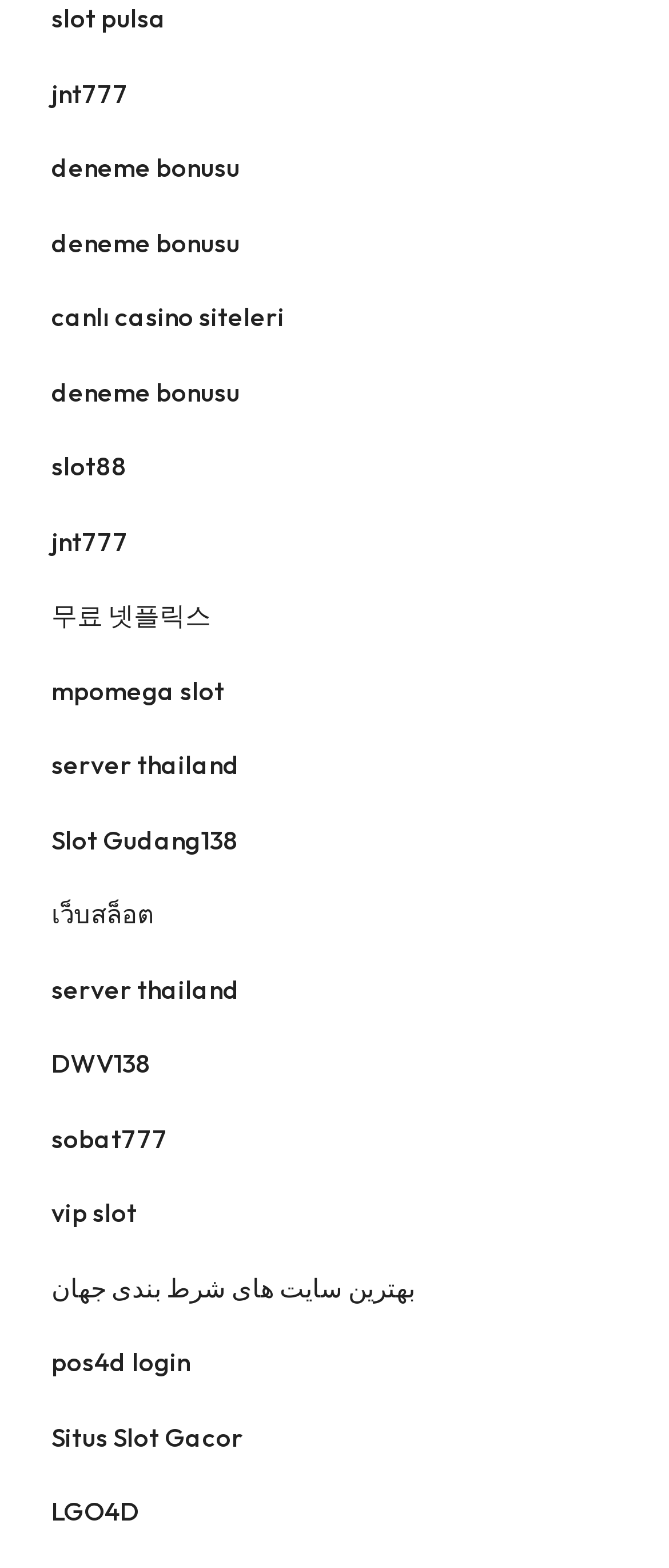Give a one-word or short-phrase answer to the following question: 
How many links have 'thailand' in their text?

2